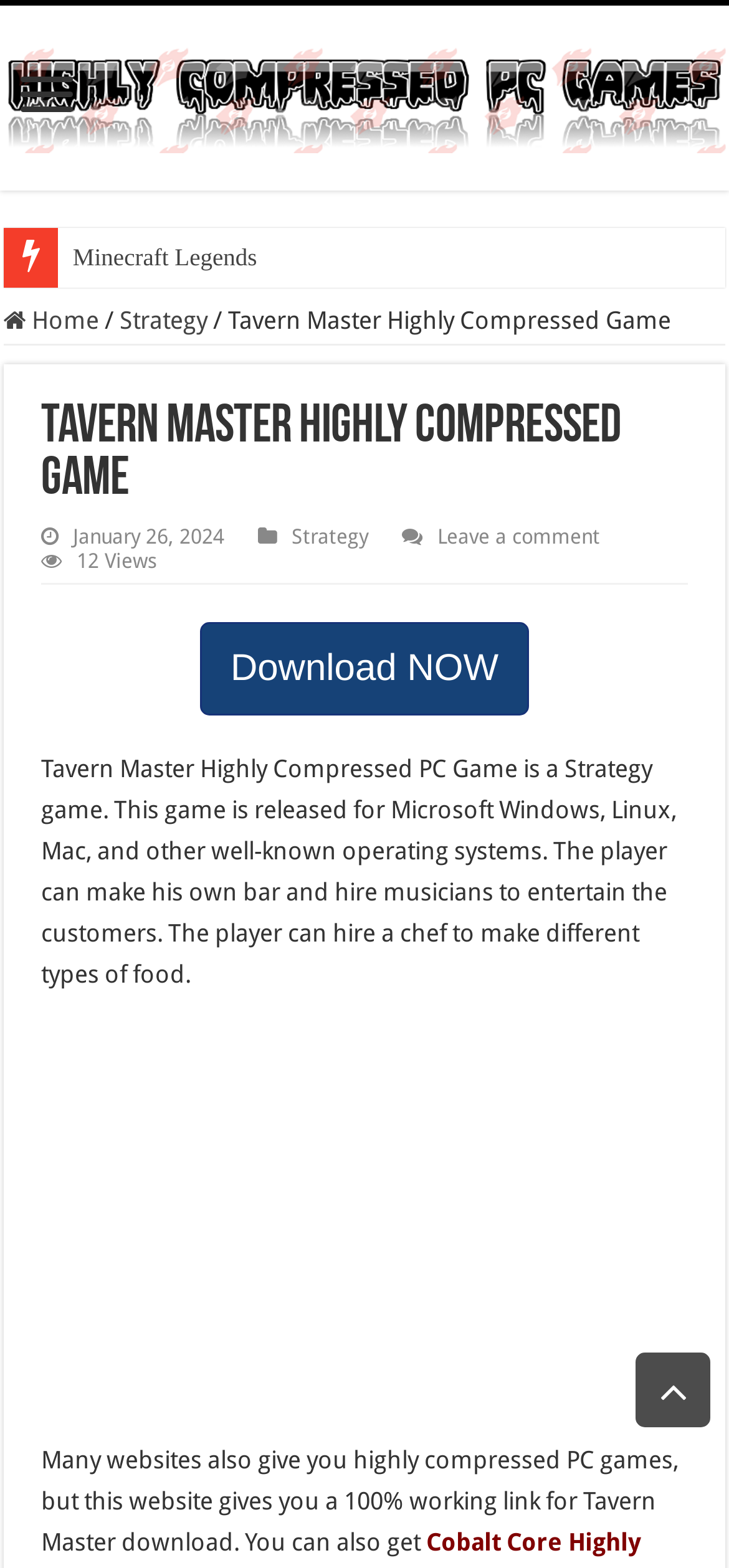Identify the bounding box coordinates for the UI element that matches this description: "Neodash".

[0.079, 0.26, 0.497, 0.298]